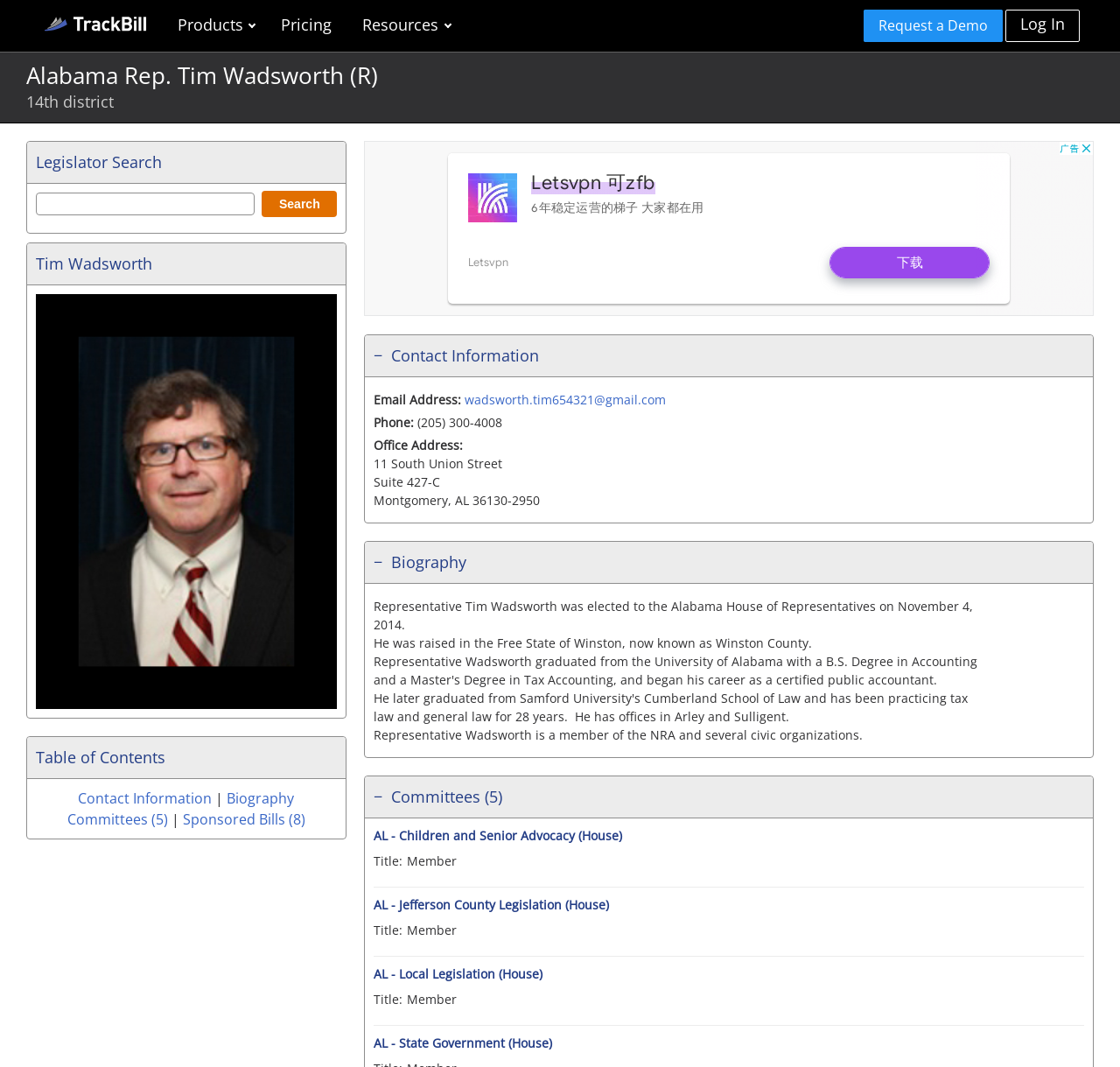What is the name of the legislator?
Kindly offer a detailed explanation using the data available in the image.

I found the answer by looking at the heading 'Alabama Rep. Tim Wadsworth (R)' which indicates that the webpage is about a legislator named Tim Wadsworth.